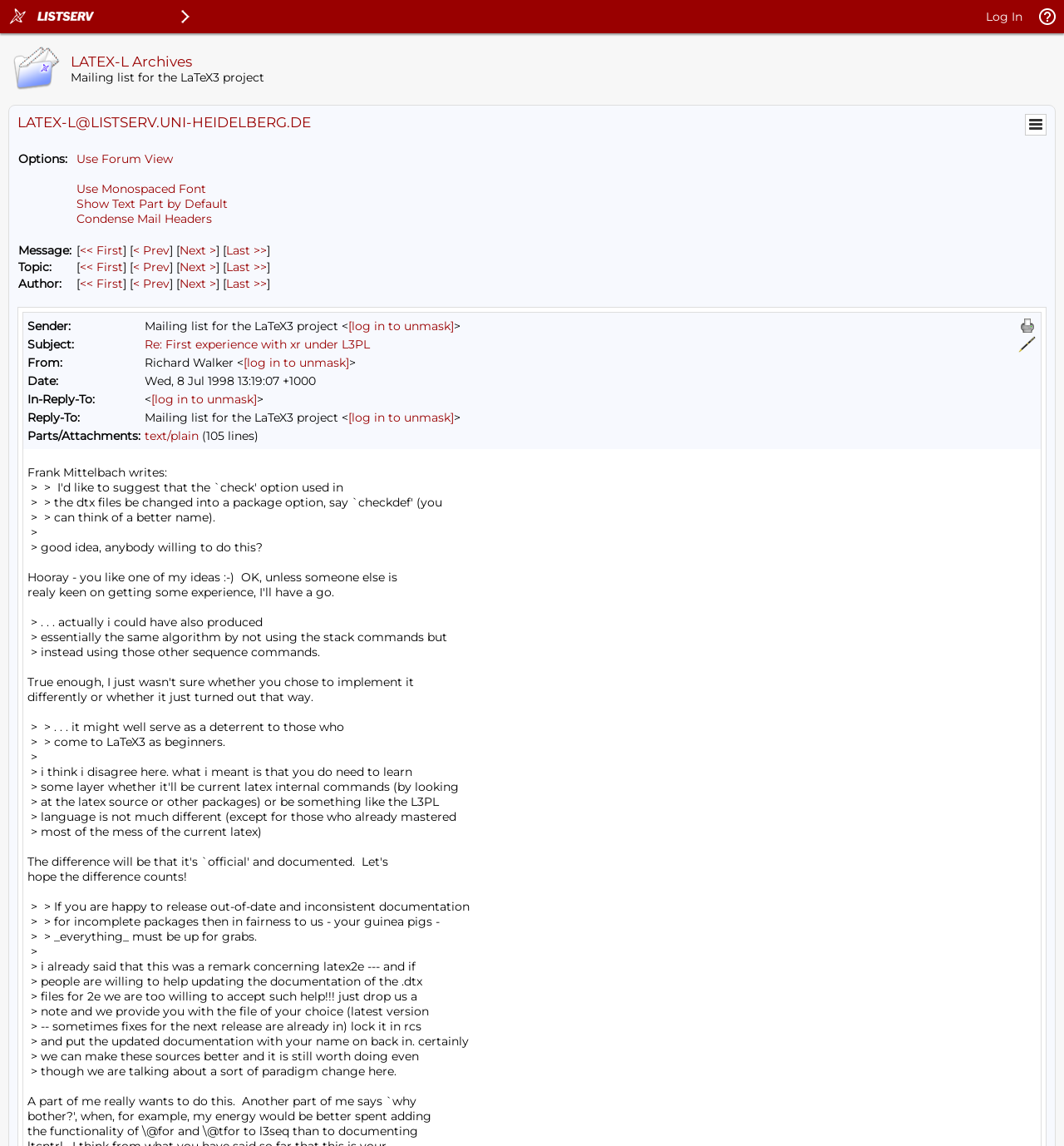What is the name of the mailing list?
Please analyze the image and answer the question with as much detail as possible.

The name of the mailing list can be found in the heading 'LATEX-L Archives Mailing list for the LaTeX3 project' which is located in the LayoutTableCell with the bounding box coordinates [0.062, 0.036, 0.992, 0.084].